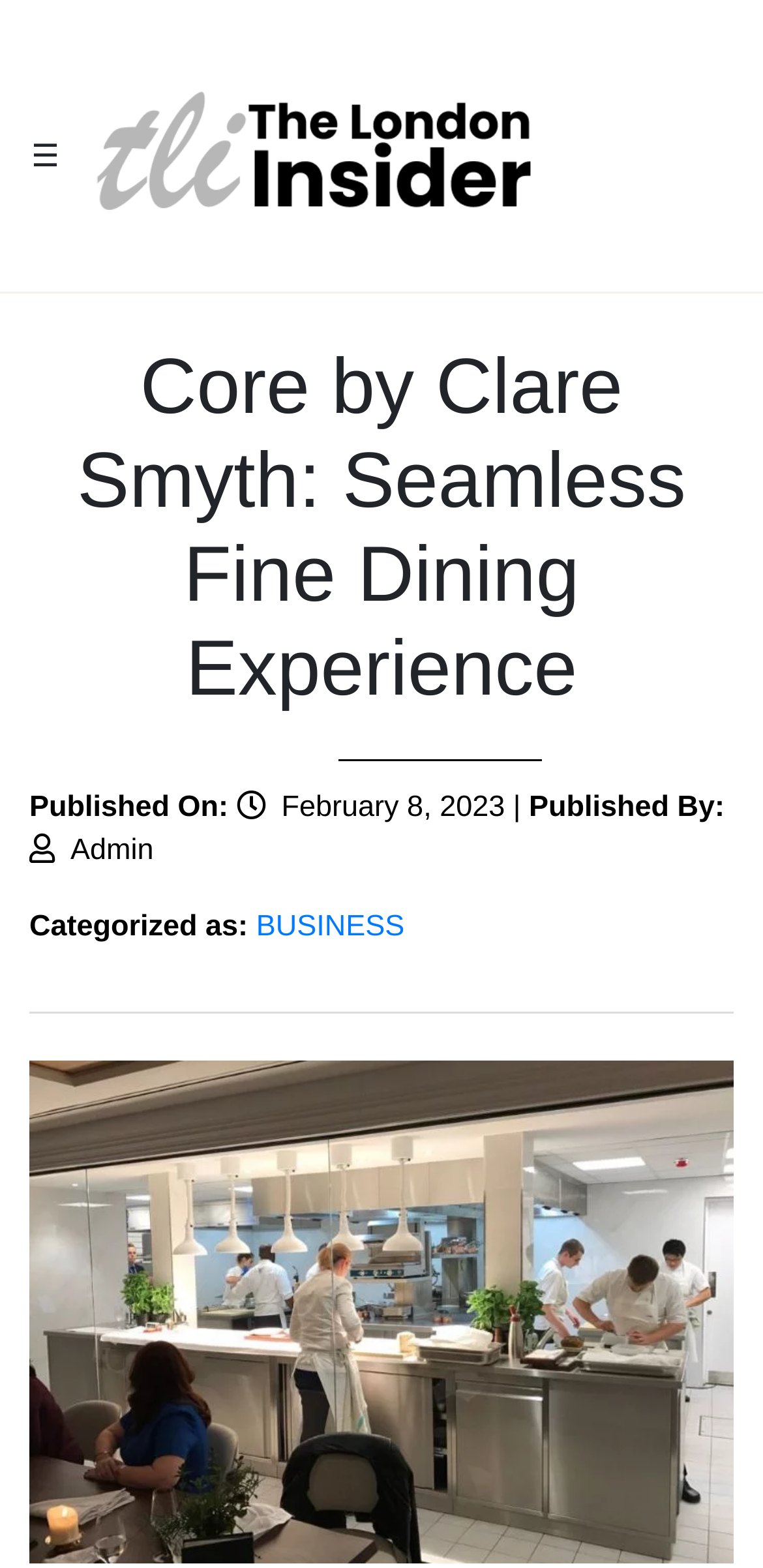Give the bounding box coordinates for the element described as: "Health".

[0.128, 0.187, 0.399, 0.236]